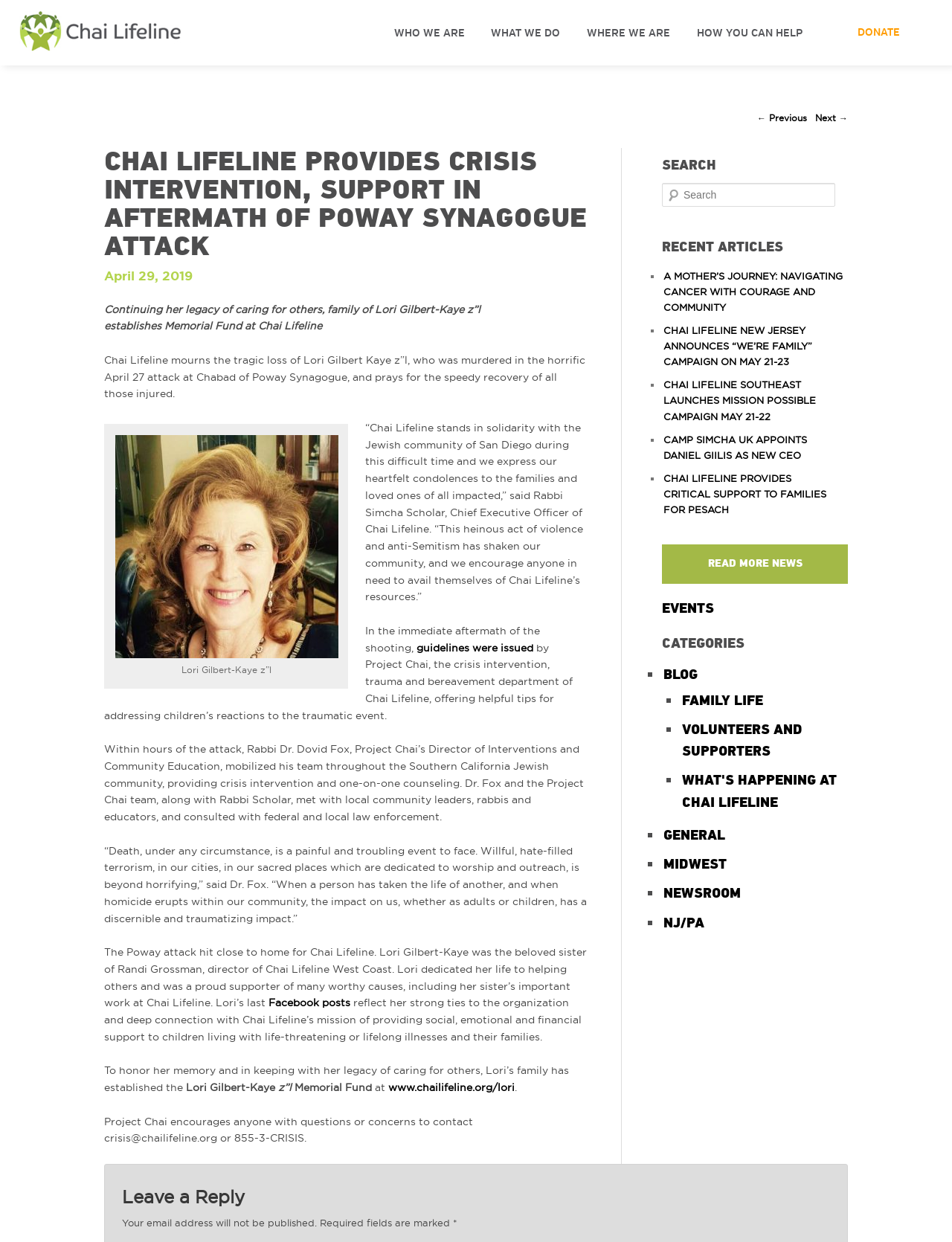Locate the primary headline on the webpage and provide its text.

CHAI LIFELINE PROVIDES CRISIS INTERVENTION, SUPPORT IN AFTERMATH OF POWAY SYNAGOGUE ATTACK